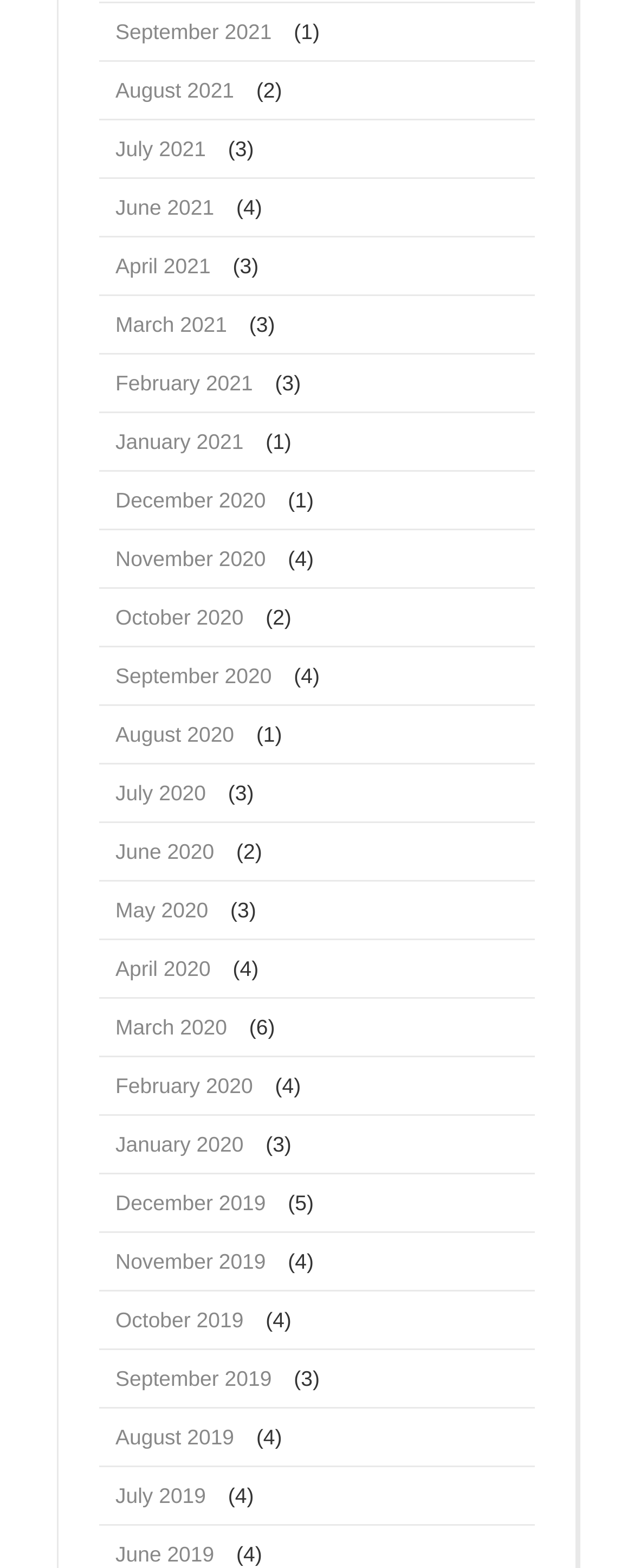Consider the image and give a detailed and elaborate answer to the question: 
What is the earliest month listed on this webpage?

I looked at the link elements with month names and found the earliest one, which is 'December 2019'. This is the oldest month listed on the webpage.